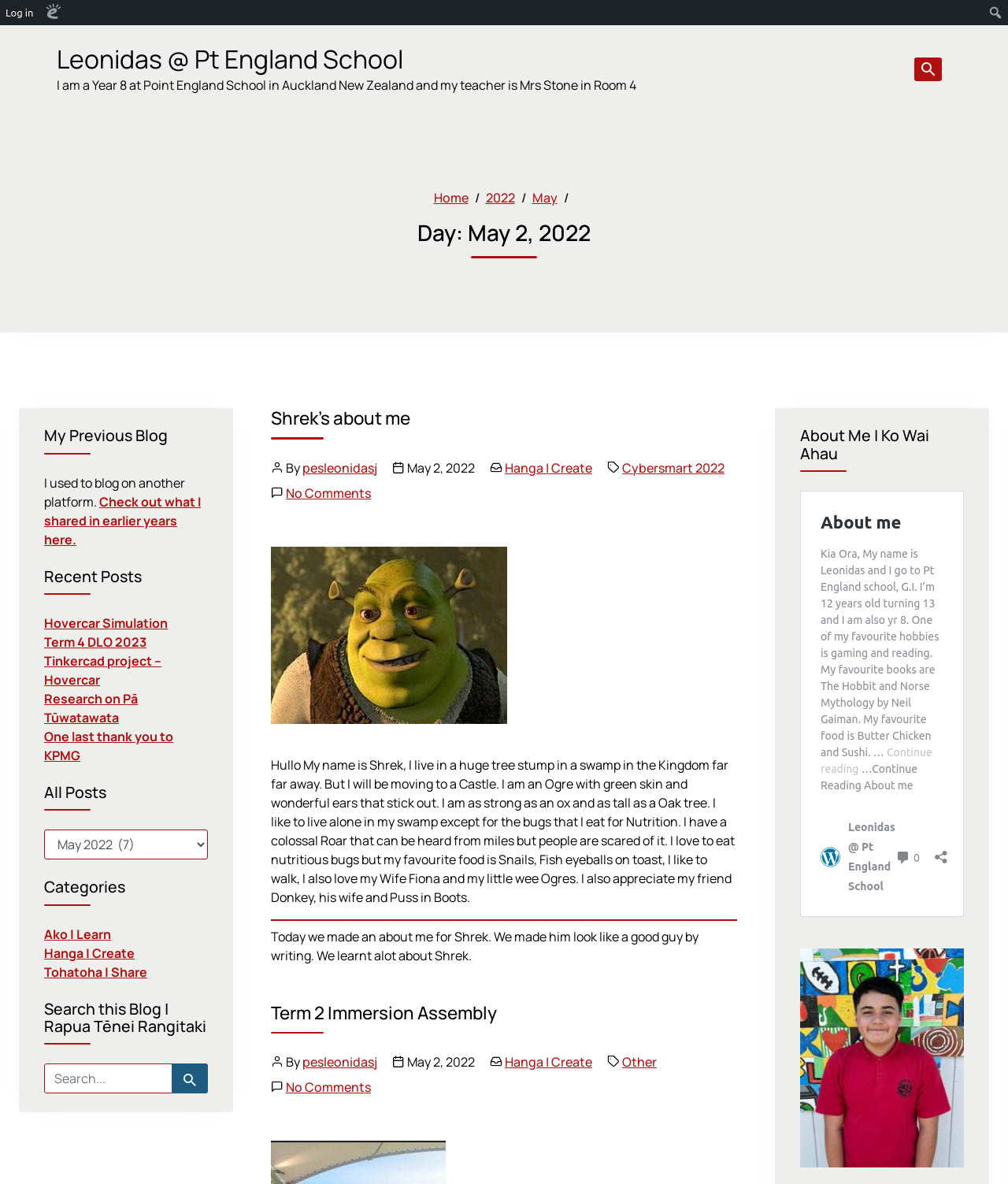What is the name of the author of the blog? Refer to the image and provide a one-word or short phrase answer.

pesleonidasj